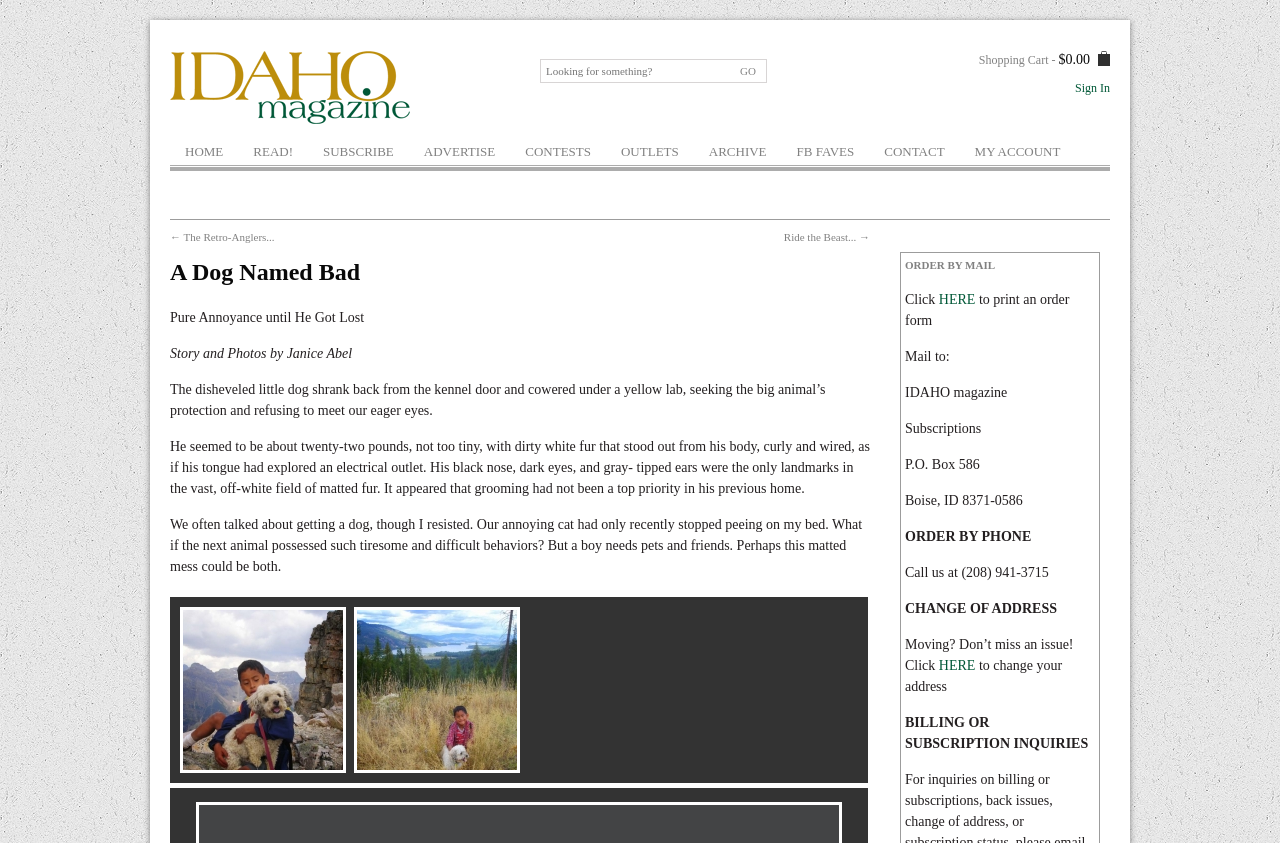Answer the question using only a single word or phrase: 
What is the author of the story?

Janice Abel